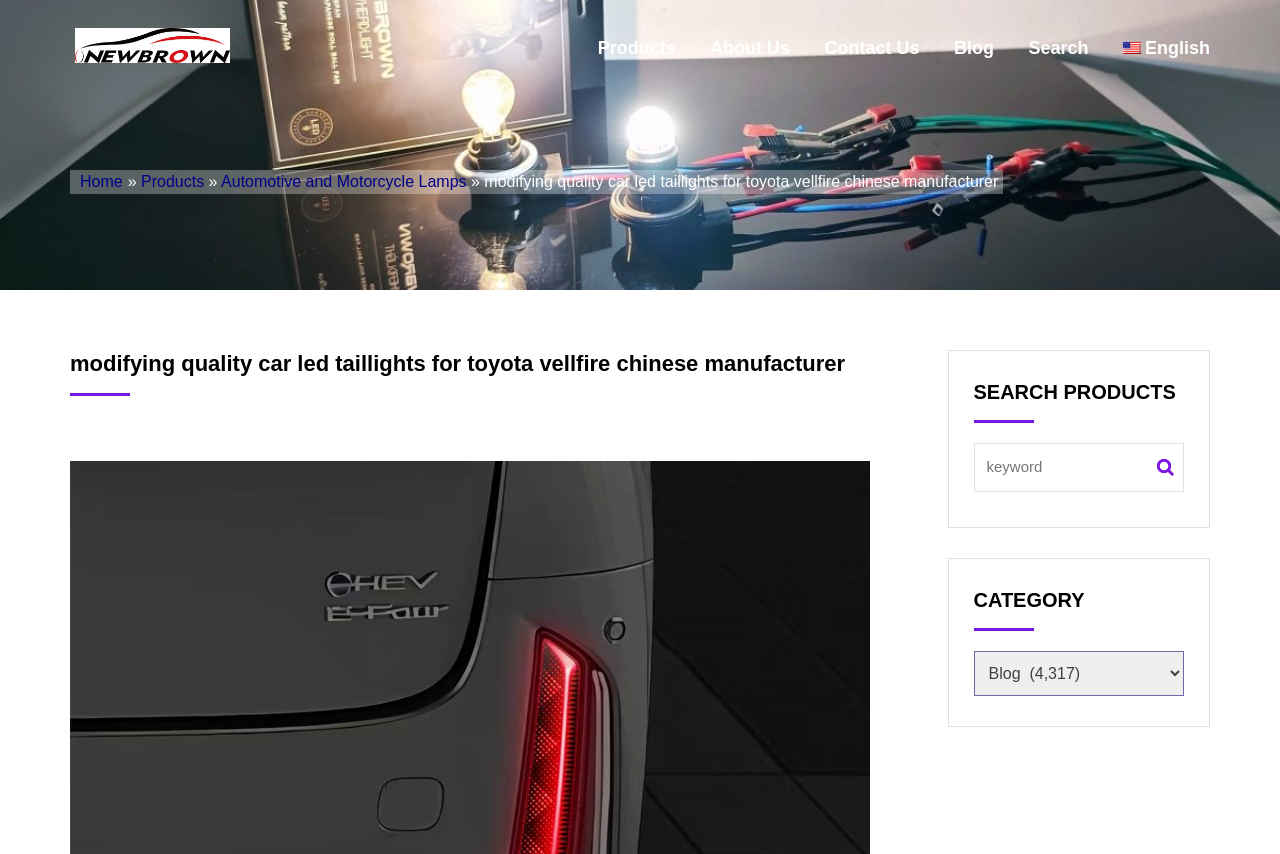Determine the bounding box for the UI element that matches this description: "alt="site logo"".

[0.055, 0.033, 0.184, 0.074]